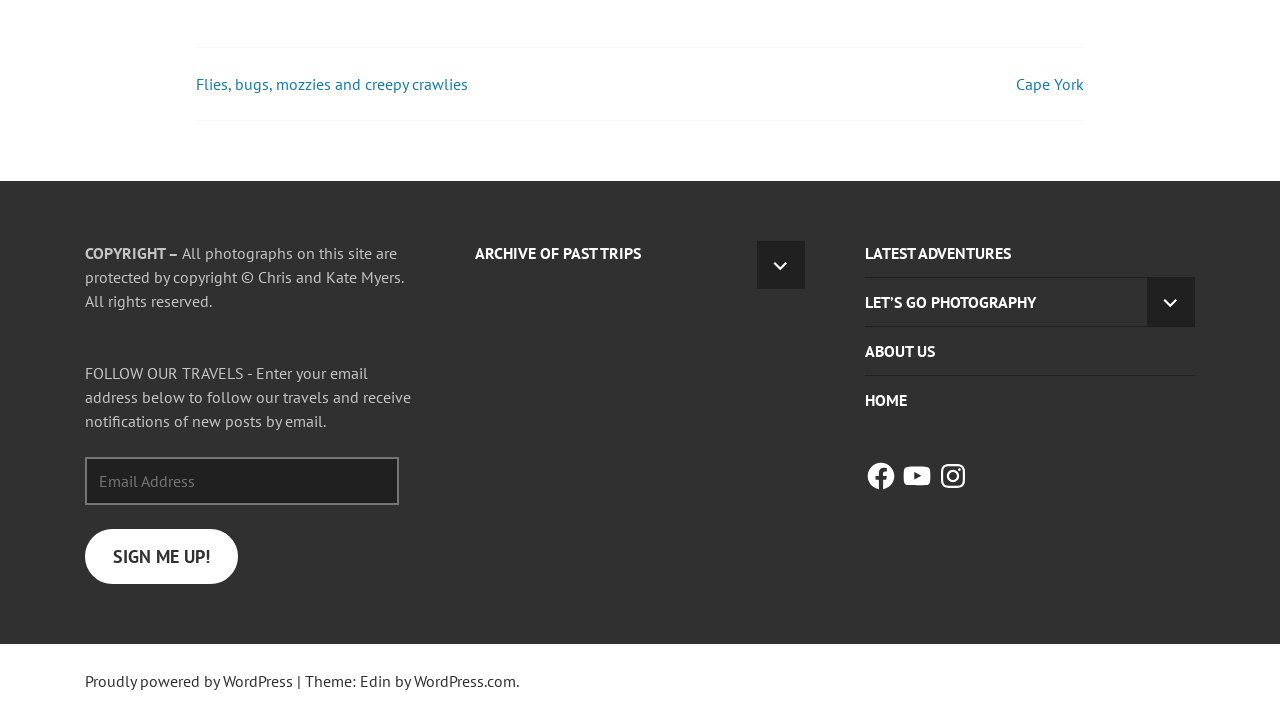Determine the bounding box coordinates for the clickable element required to fulfill the instruction: "Check latest adventures". Provide the coordinates as four float numbers between 0 and 1, i.e., [left, top, right, bottom].

[0.676, 0.337, 0.934, 0.37]